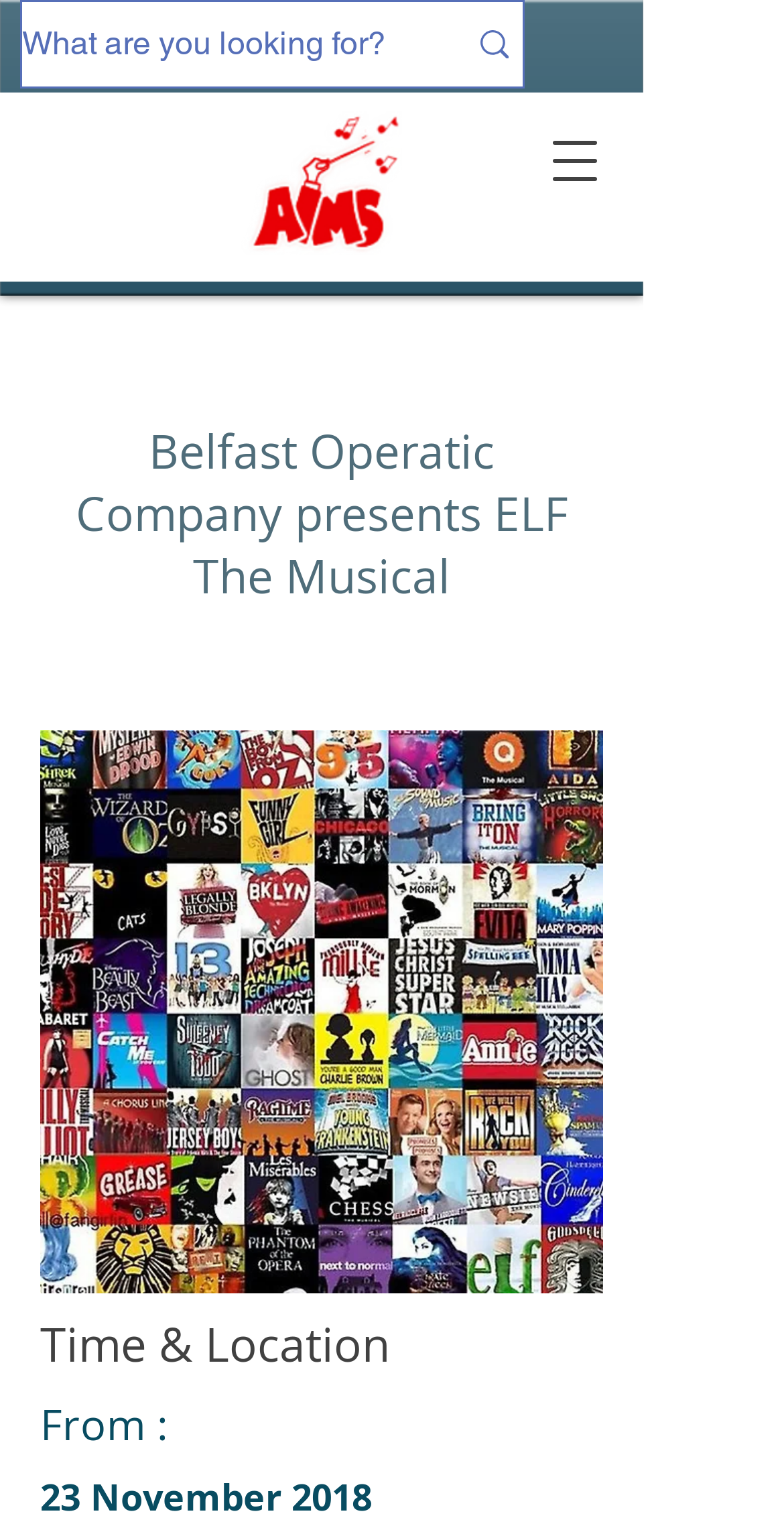Use one word or a short phrase to answer the question provided: 
What is the date of the event?

23 November 2018